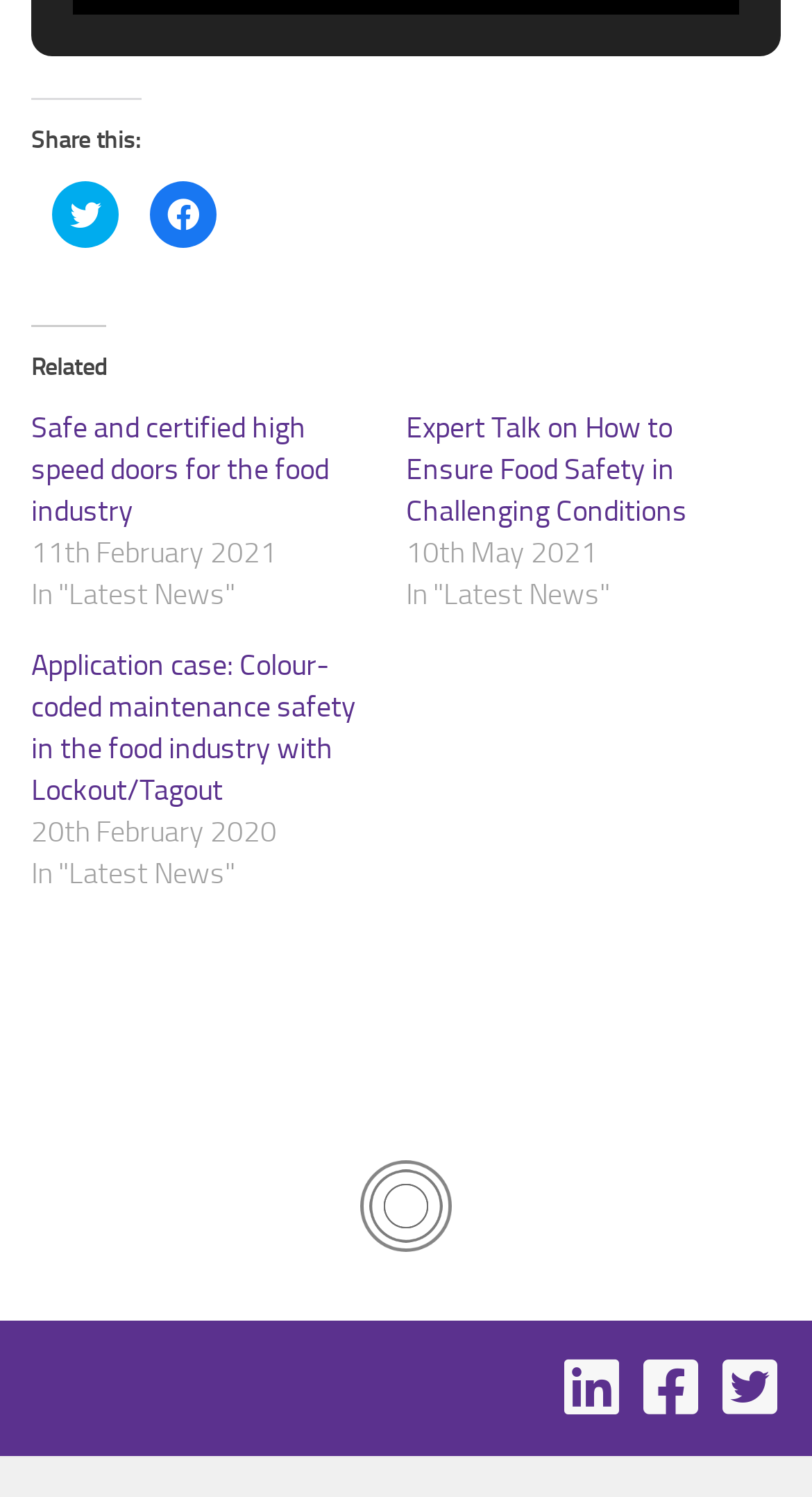Please identify the coordinates of the bounding box that should be clicked to fulfill this instruction: "View Expert Talk on How to Ensure Food Safety in Challenging Conditions".

[0.5, 0.274, 0.846, 0.354]